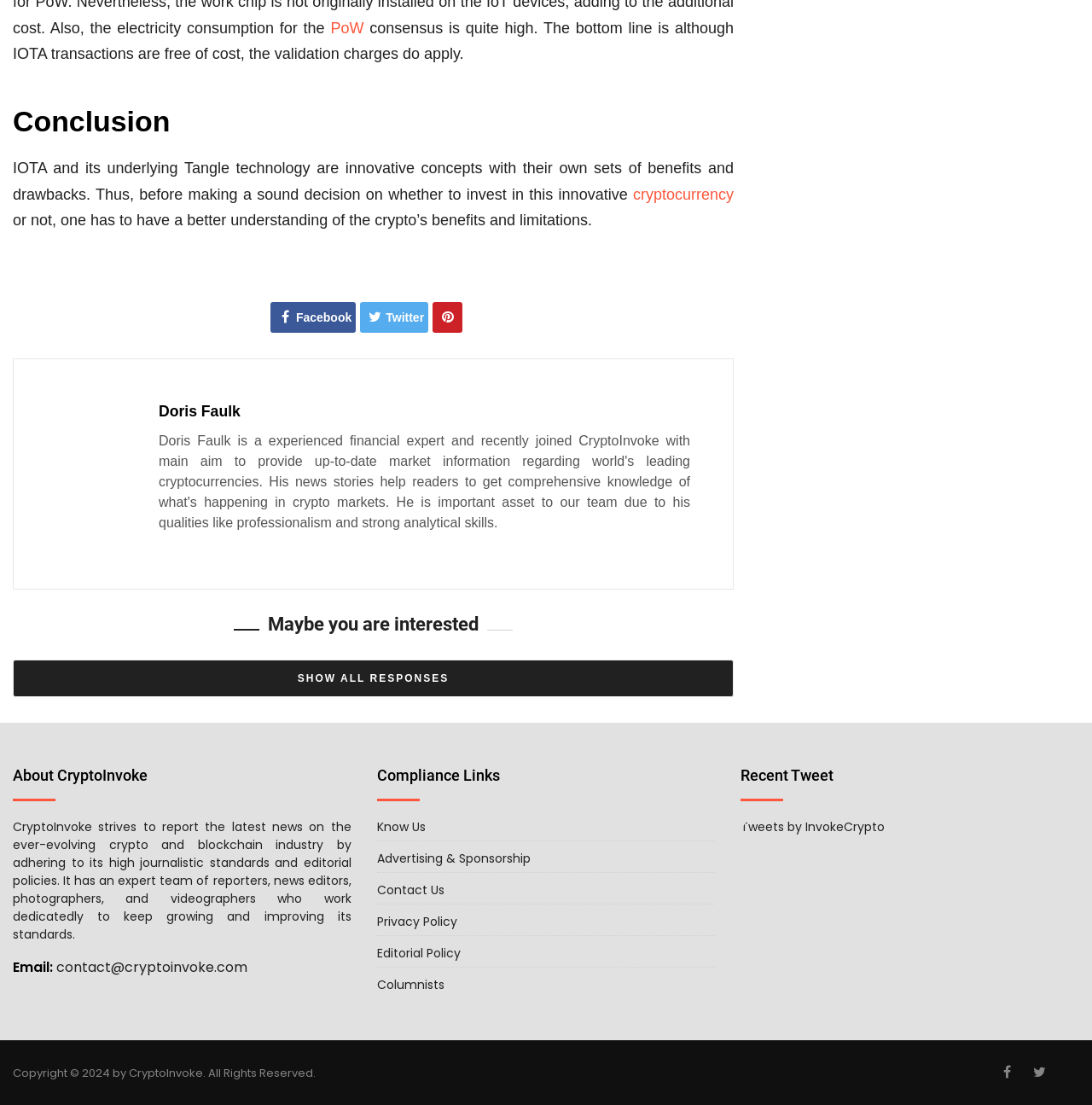Give the bounding box coordinates for this UI element: "Show all responses". The coordinates should be four float numbers between 0 and 1, arranged as [left, top, right, bottom].

[0.012, 0.597, 0.672, 0.631]